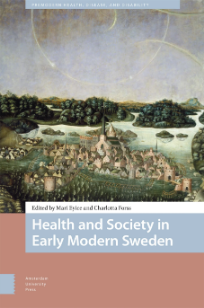Who are the editors of the book?
Based on the content of the image, thoroughly explain and answer the question.

The editors of the book are mentioned in the caption, which provides information about the book's cover. The names Mari Eyice and Charlotta Forss are explicitly stated as the editors of the book.